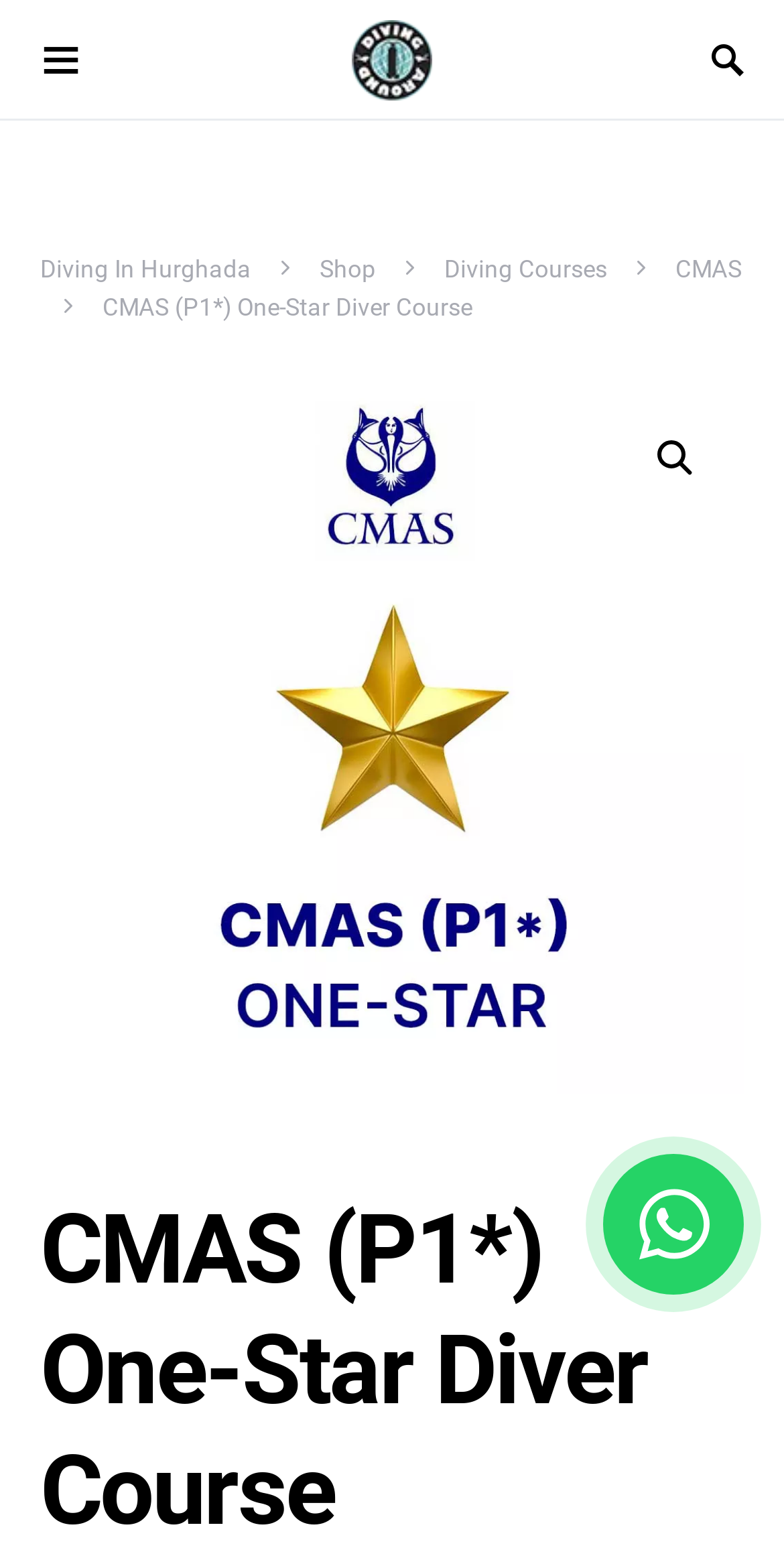Given the element description, predict the bounding box coordinates in the format (top-left x, top-left y, bottom-right x, bottom-right y), using floating point numbers between 0 and 1: Diving In Hurghada

[0.051, 0.164, 0.321, 0.182]